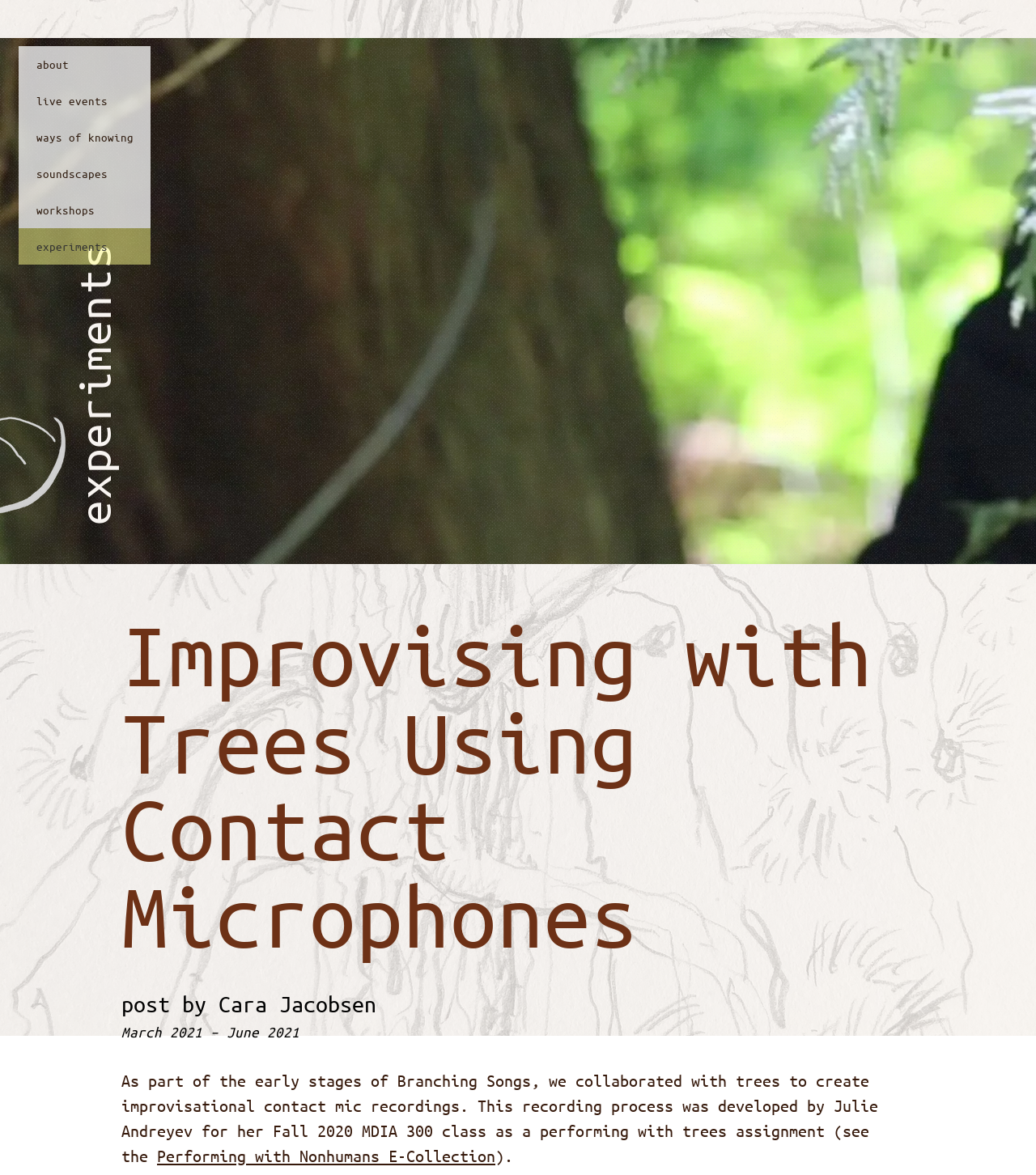Given the description "live events", determine the bounding box of the corresponding UI element.

[0.018, 0.07, 0.145, 0.101]